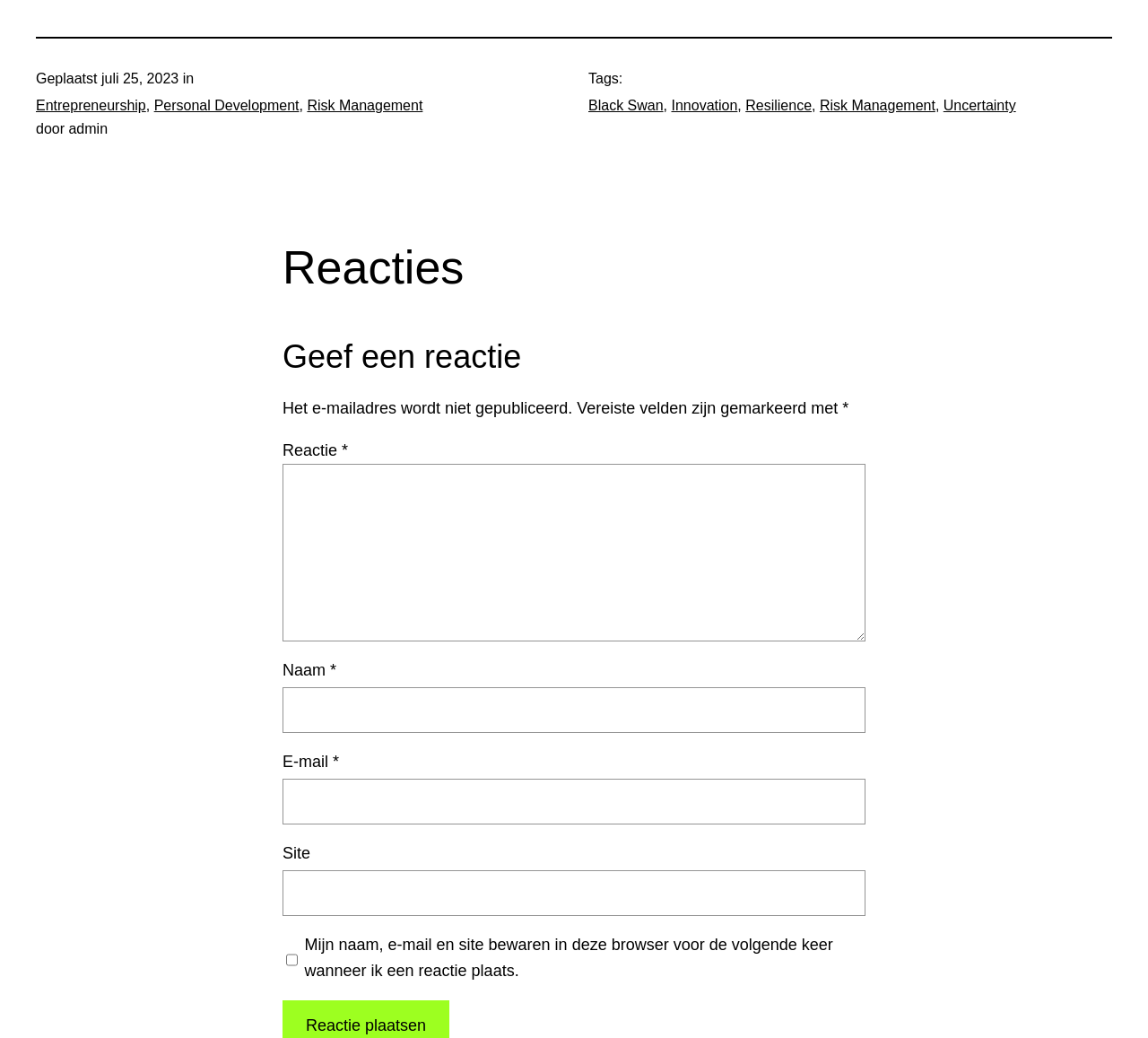Identify the bounding box coordinates for the UI element described as: "parent_node: Site name="url"".

[0.246, 0.839, 0.754, 0.883]